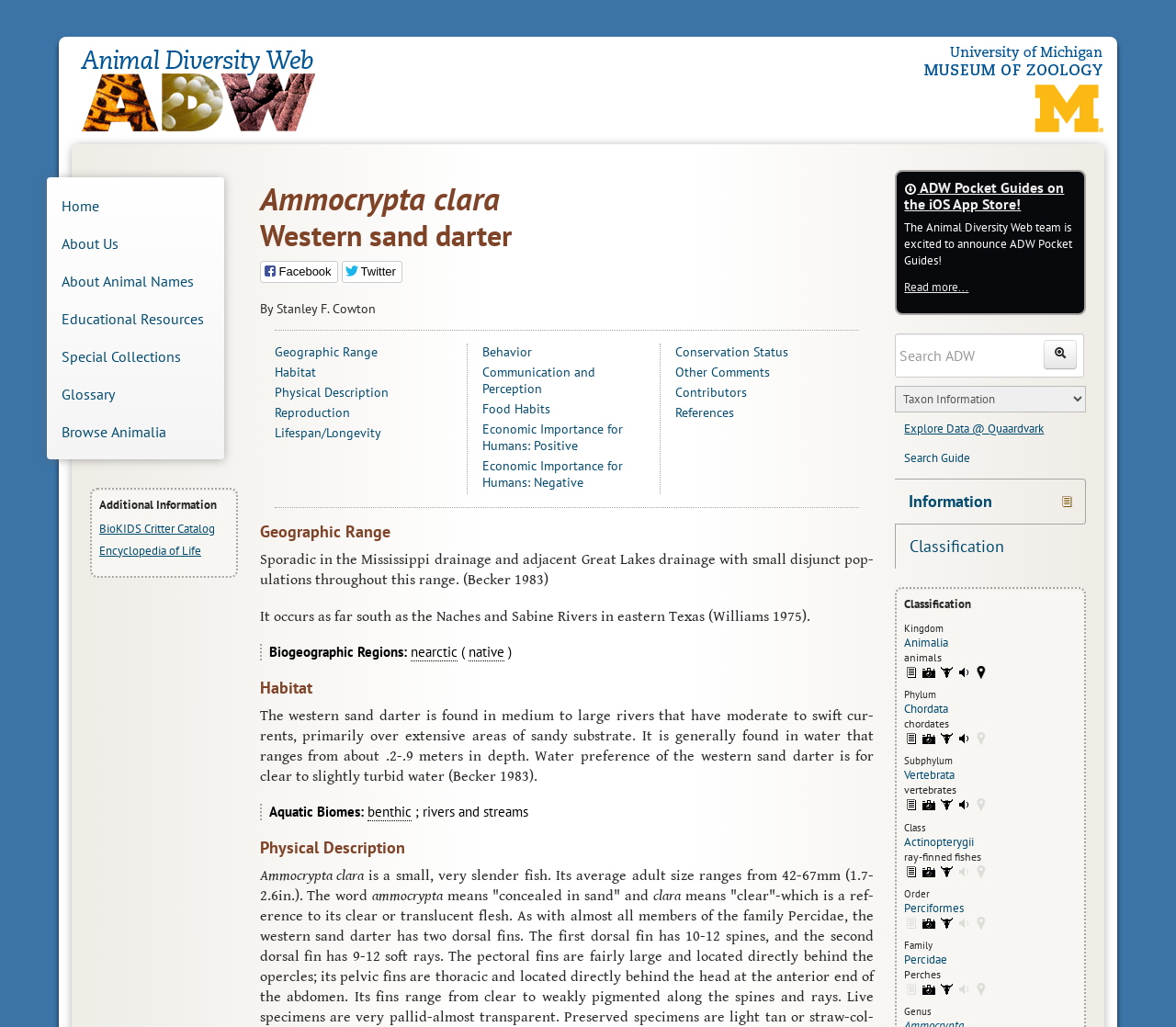Using the information in the image, give a comprehensive answer to the question: 
What is the name of the fish?

The name of the fish can be found in the heading 'Ammocrypta clara Western sand darter' and also in the StaticText 'Ammocrypta clara' which provides a description of the fish.